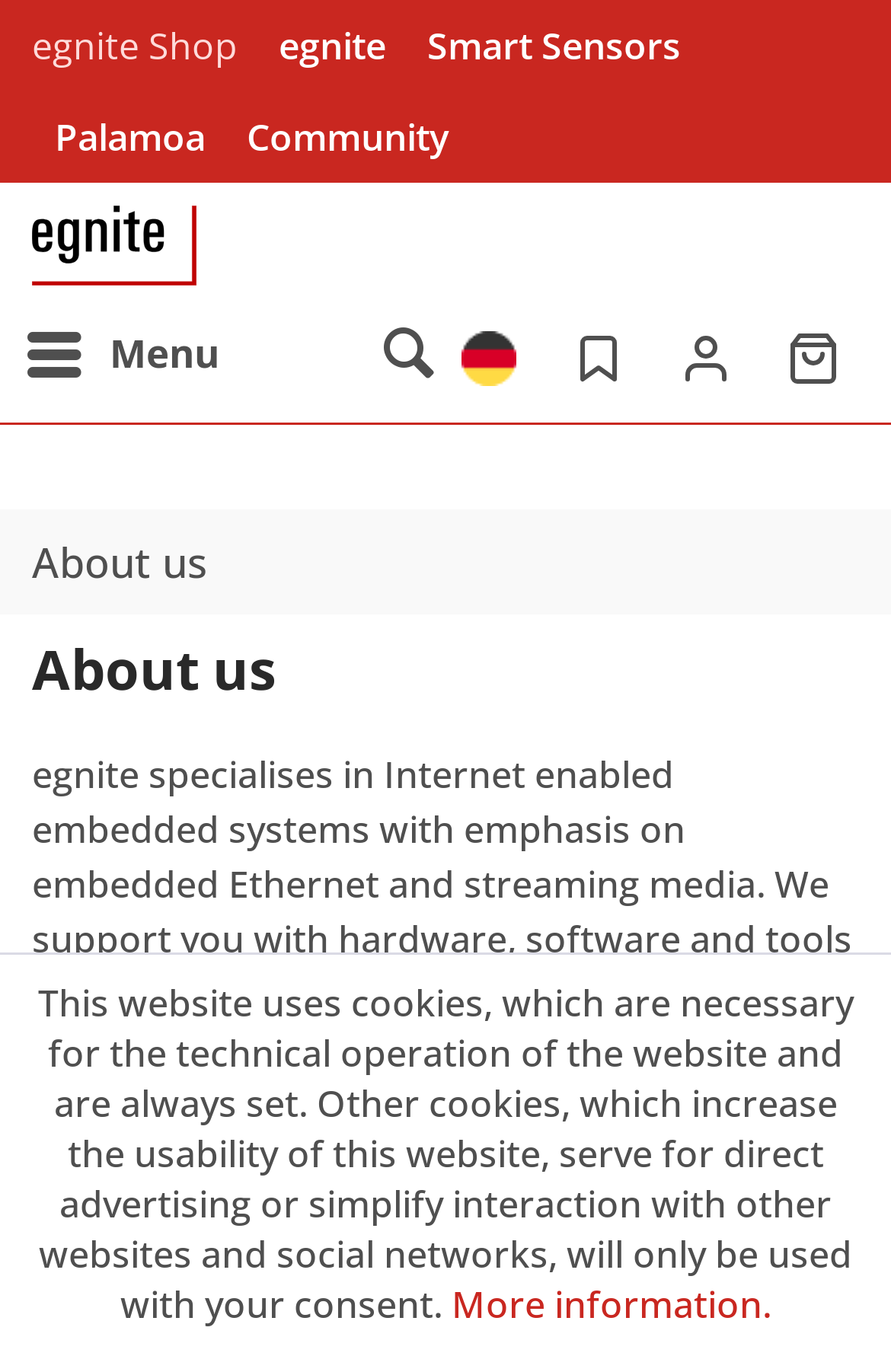Indicate the bounding box coordinates of the element that must be clicked to execute the instruction: "Learn more about egnite". The coordinates should be given as four float numbers between 0 and 1, i.e., [left, top, right, bottom].

[0.506, 0.932, 0.865, 0.969]